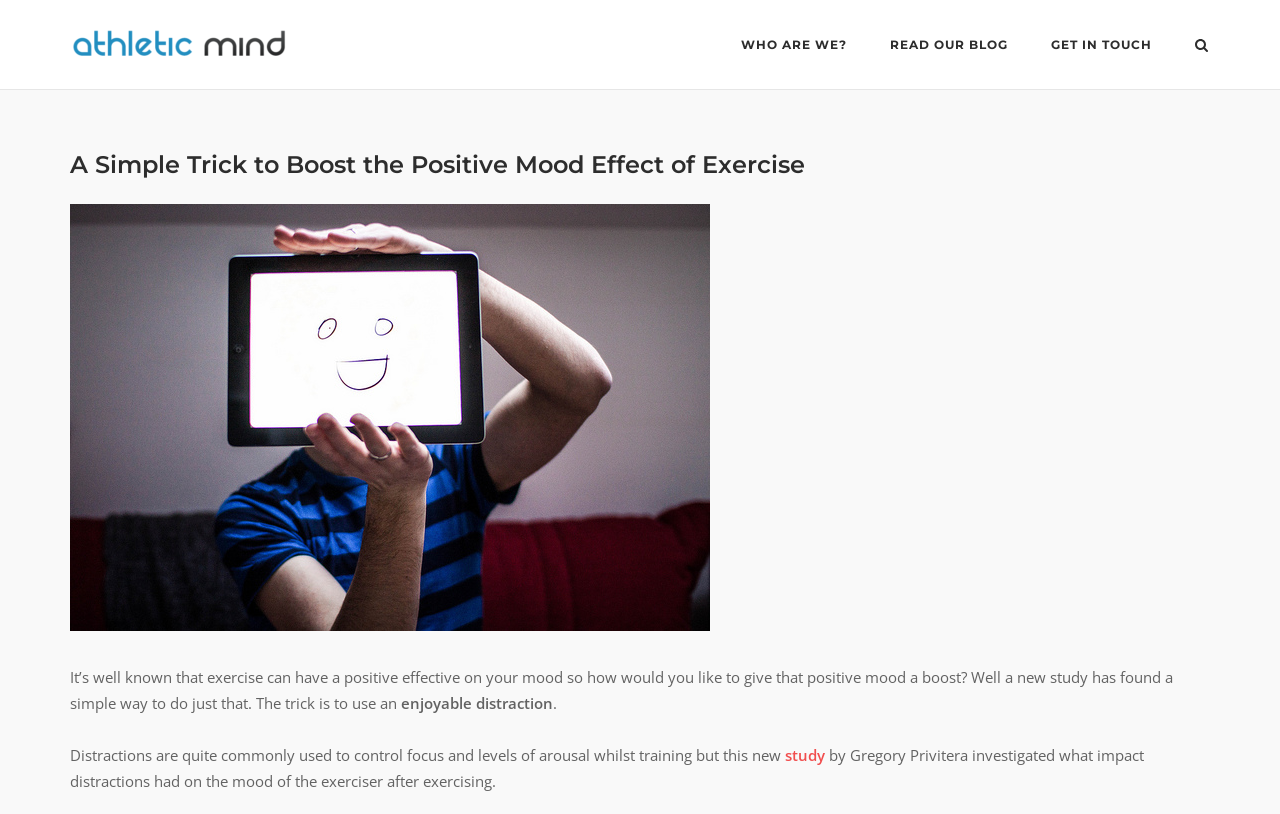What are the three main navigation links? Examine the screenshot and reply using just one word or a brief phrase.

WHO ARE WE?, READ OUR BLOG, GET IN TOUCH